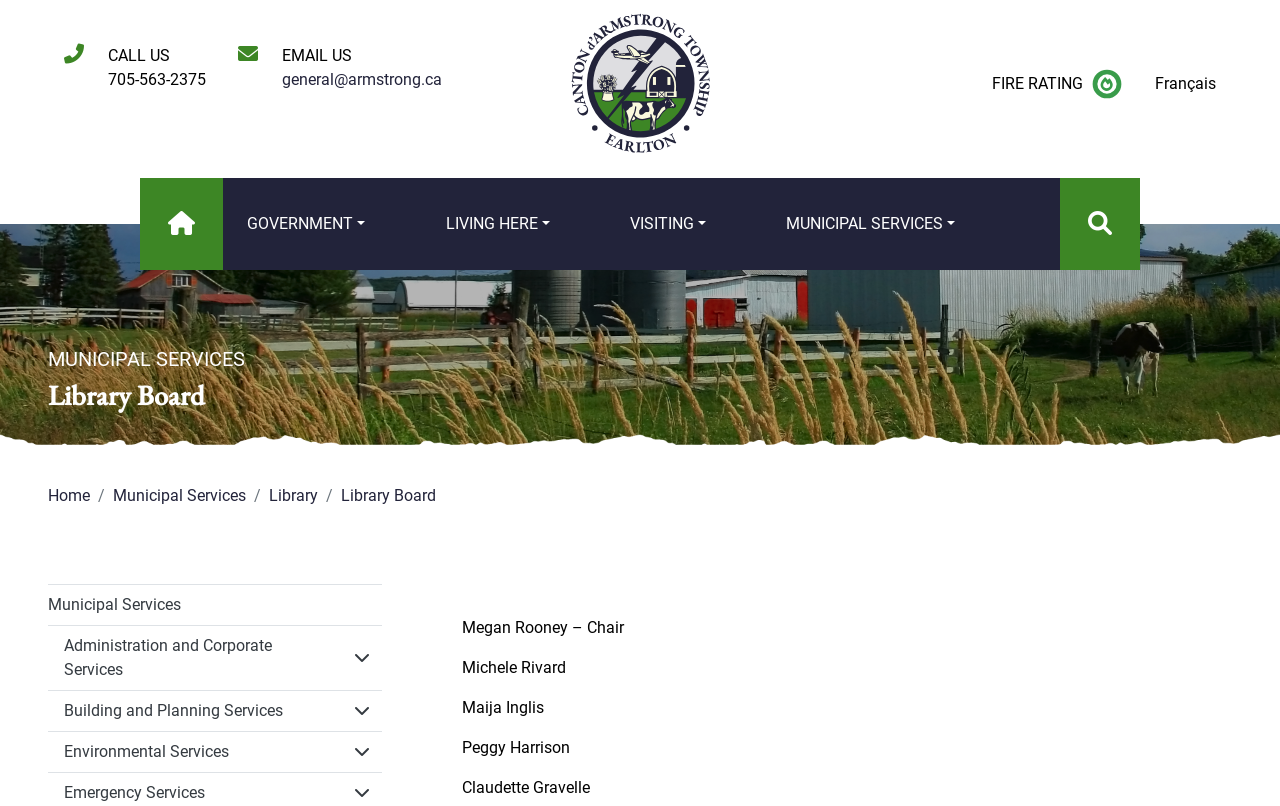What is the name of the township?
Please provide a single word or phrase based on the screenshot.

Township of Armstrong